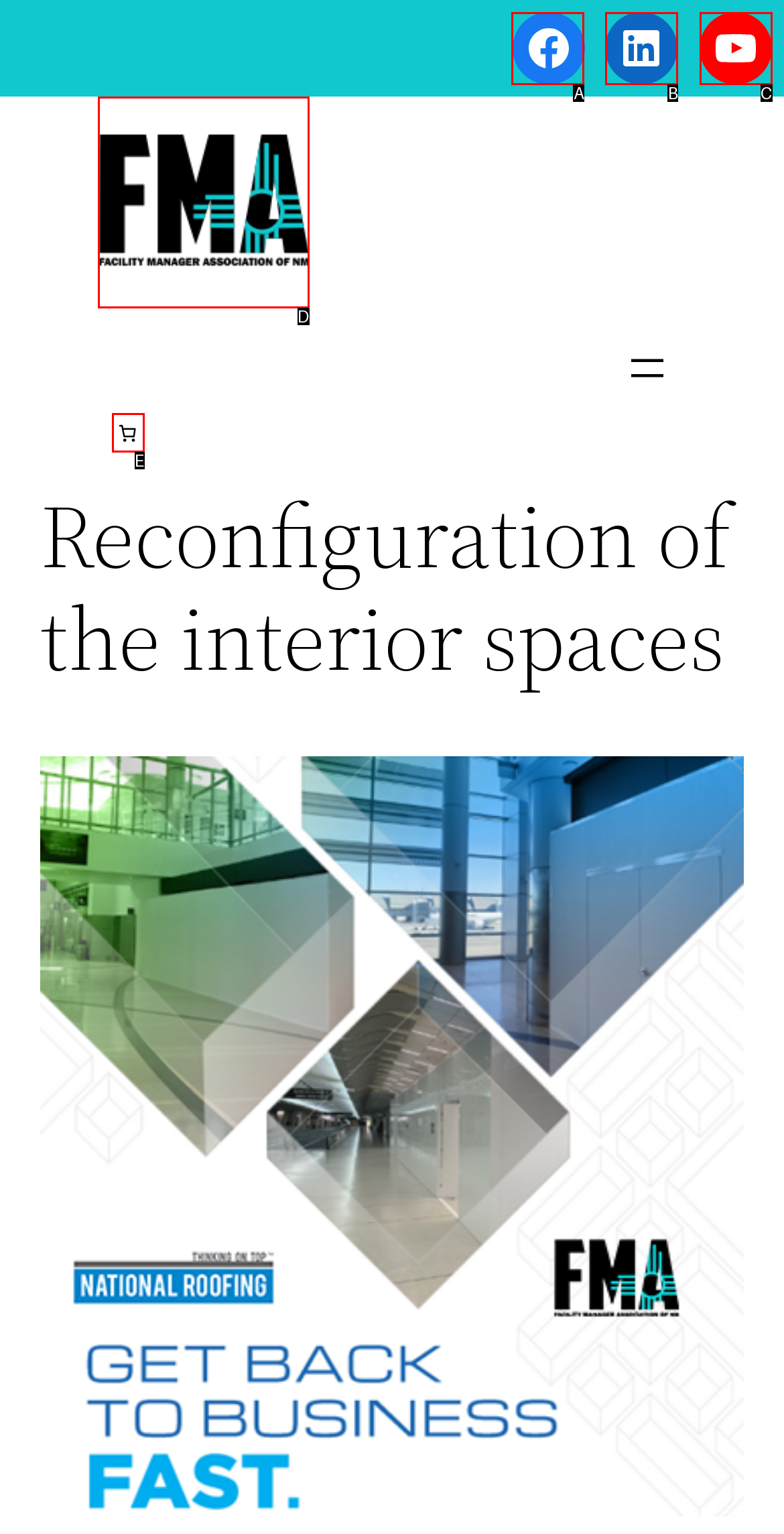Based on the description: alt="FMANM"
Select the letter of the corresponding UI element from the choices provided.

D